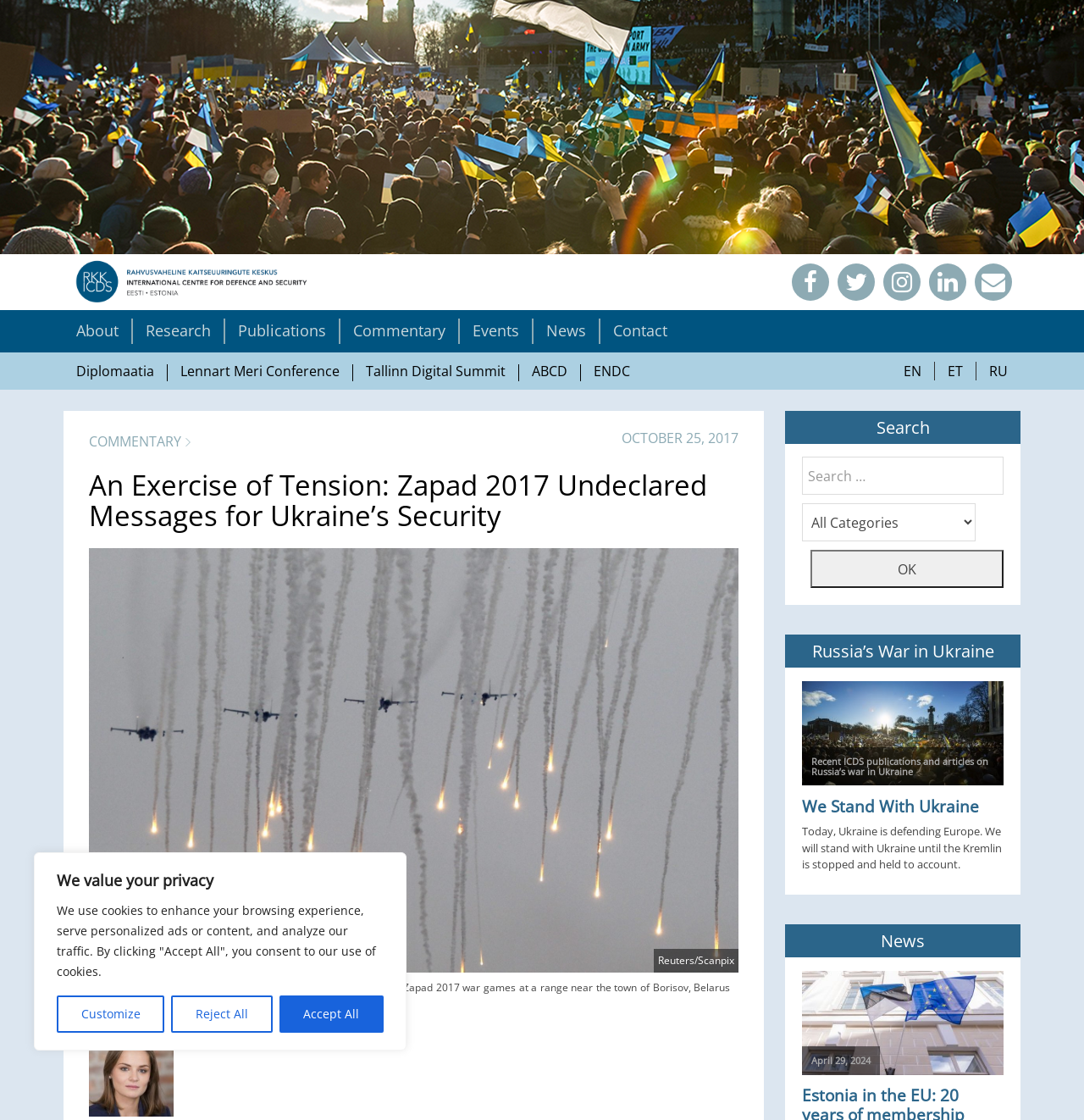Please identify the bounding box coordinates of the clickable area that will fulfill the following instruction: "Click the 'About' link". The coordinates should be in the format of four float numbers between 0 and 1, i.e., [left, top, right, bottom].

[0.059, 0.285, 0.121, 0.315]